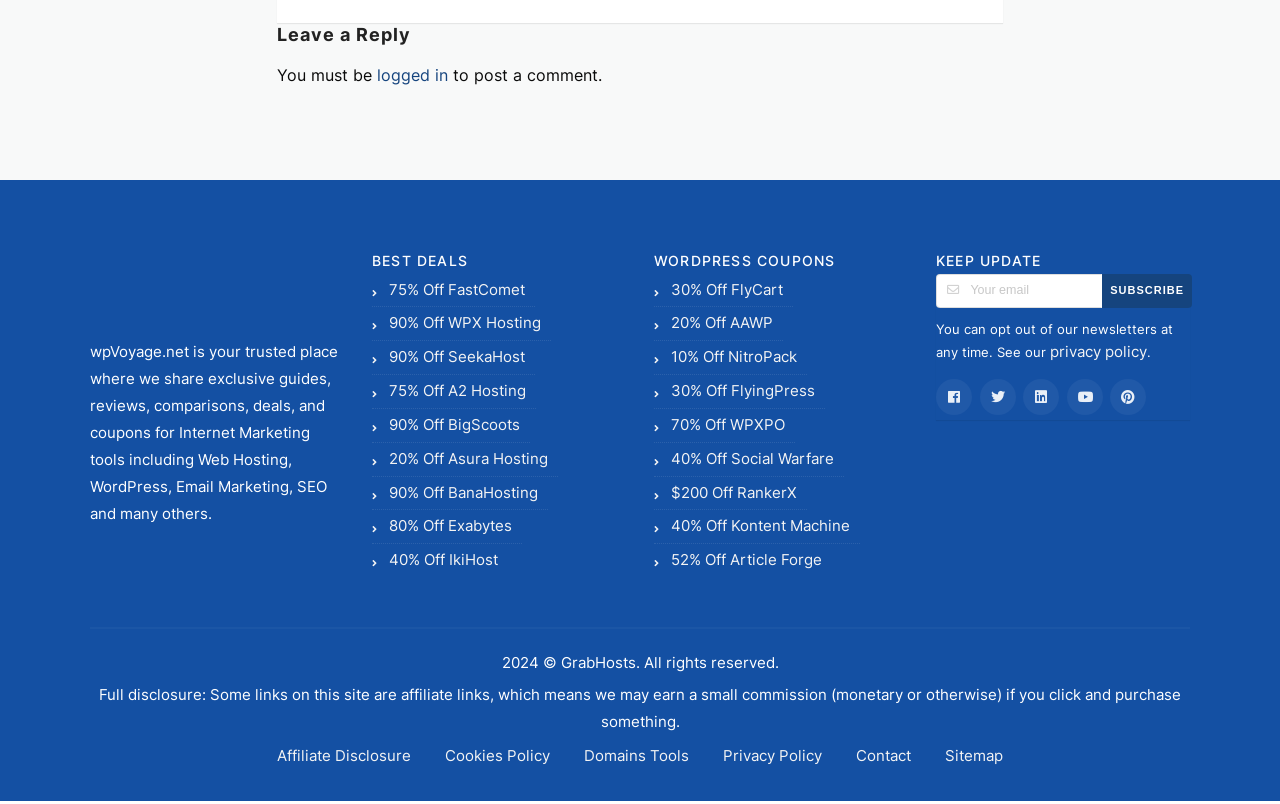What is the purpose of this website?
Look at the image and answer with only one word or phrase.

Share guides and deals